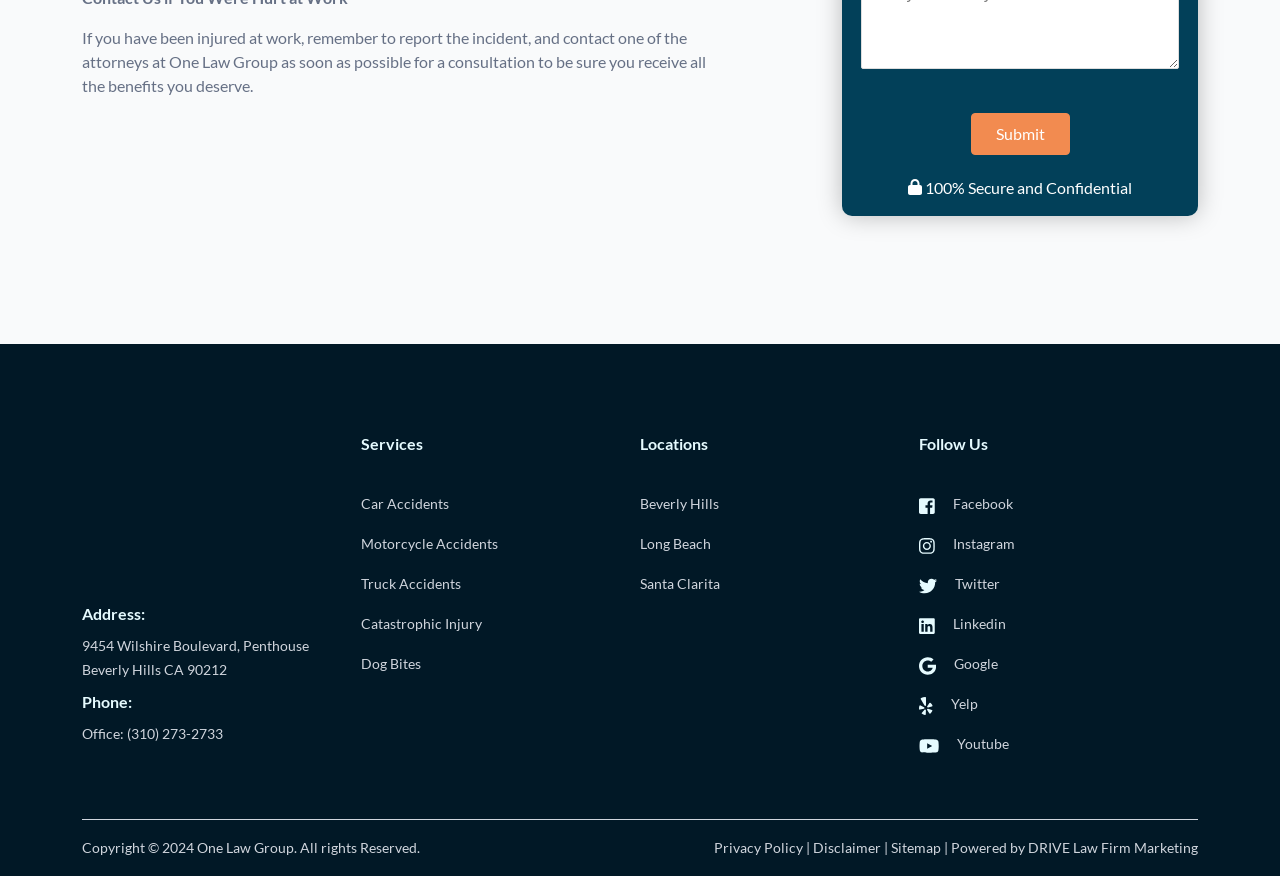Locate the coordinates of the bounding box for the clickable region that fulfills this instruction: "Visit the Facebook page".

[0.718, 0.566, 0.791, 0.585]